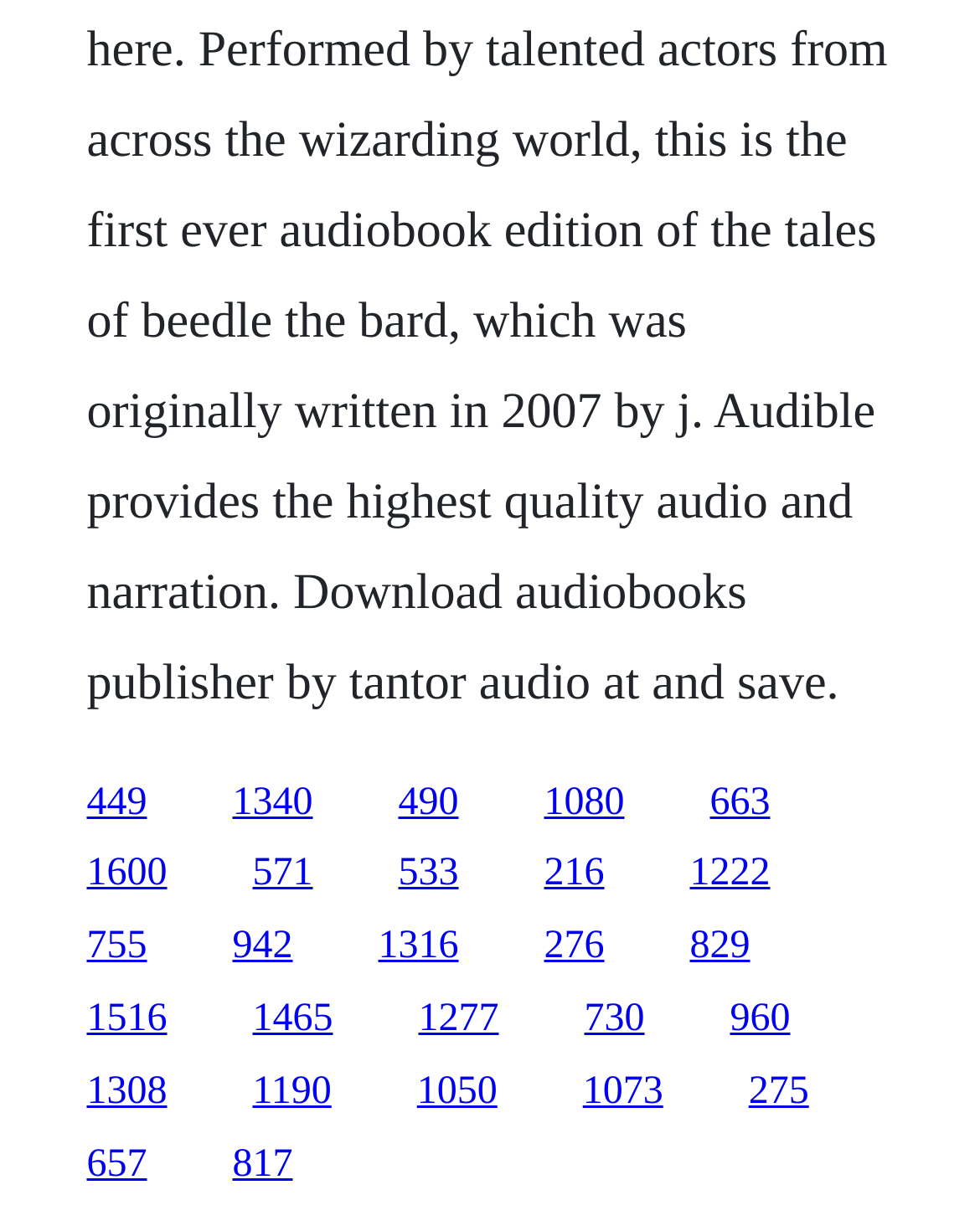How many links have a y1 coordinate greater than 0.8?
Please use the visual content to give a single word or phrase answer.

6